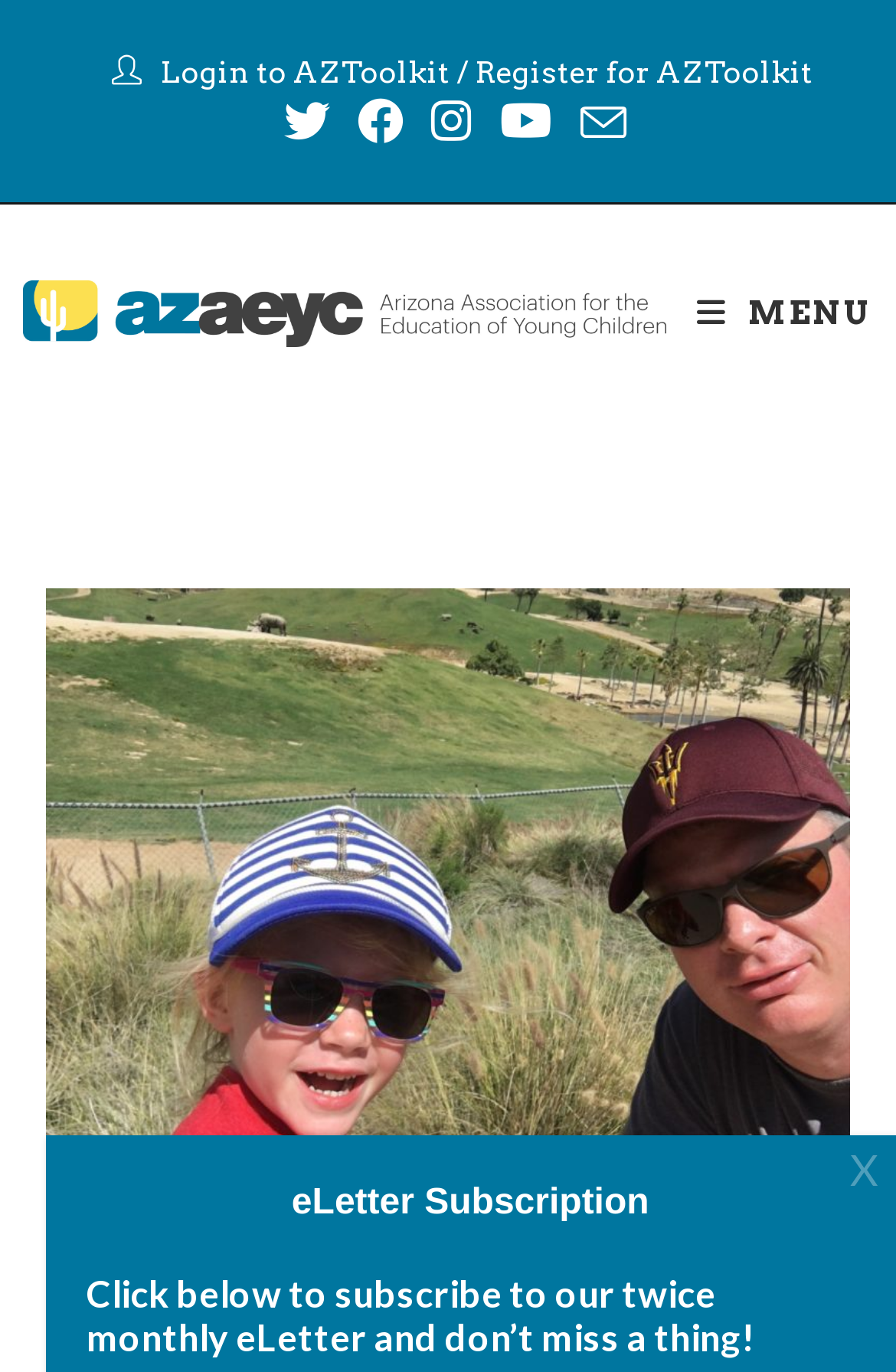Provide the bounding box coordinates of the section that needs to be clicked to accomplish the following instruction: "Register for AZToolkit."

[0.529, 0.04, 0.906, 0.065]